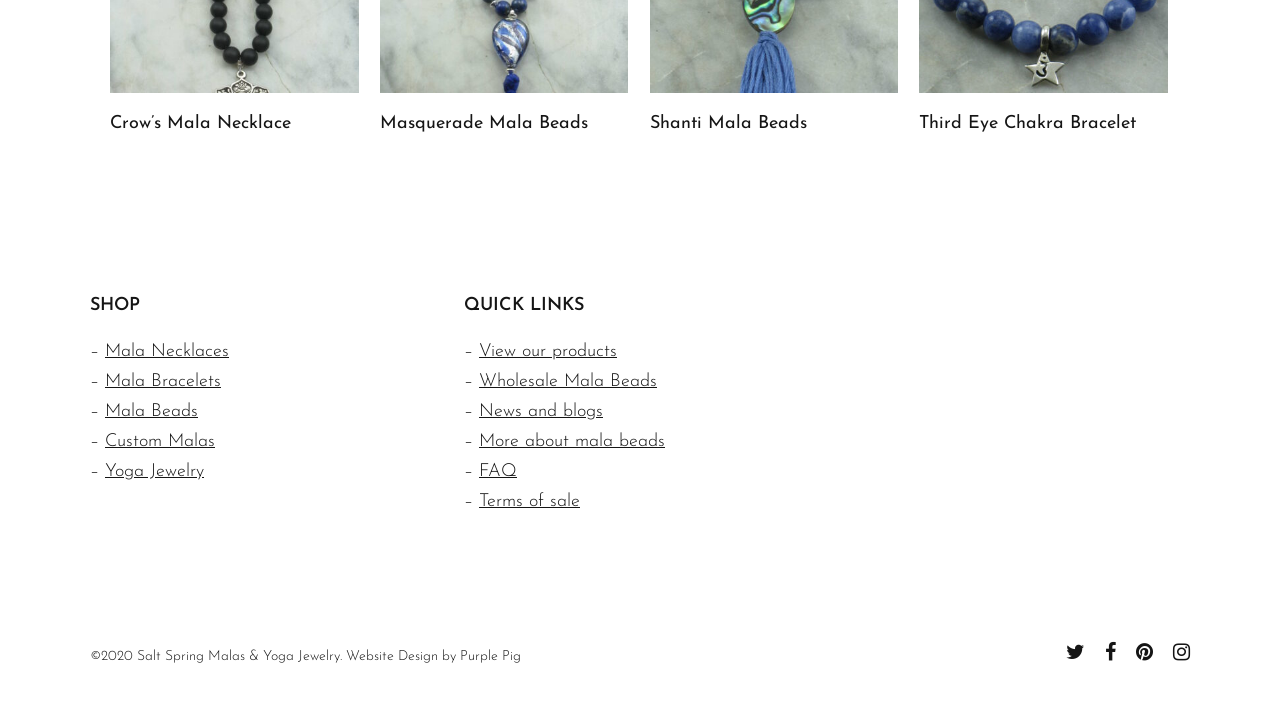Point out the bounding box coordinates of the section to click in order to follow this instruction: "Explore Yoga Jewelry".

[0.082, 0.652, 0.159, 0.679]